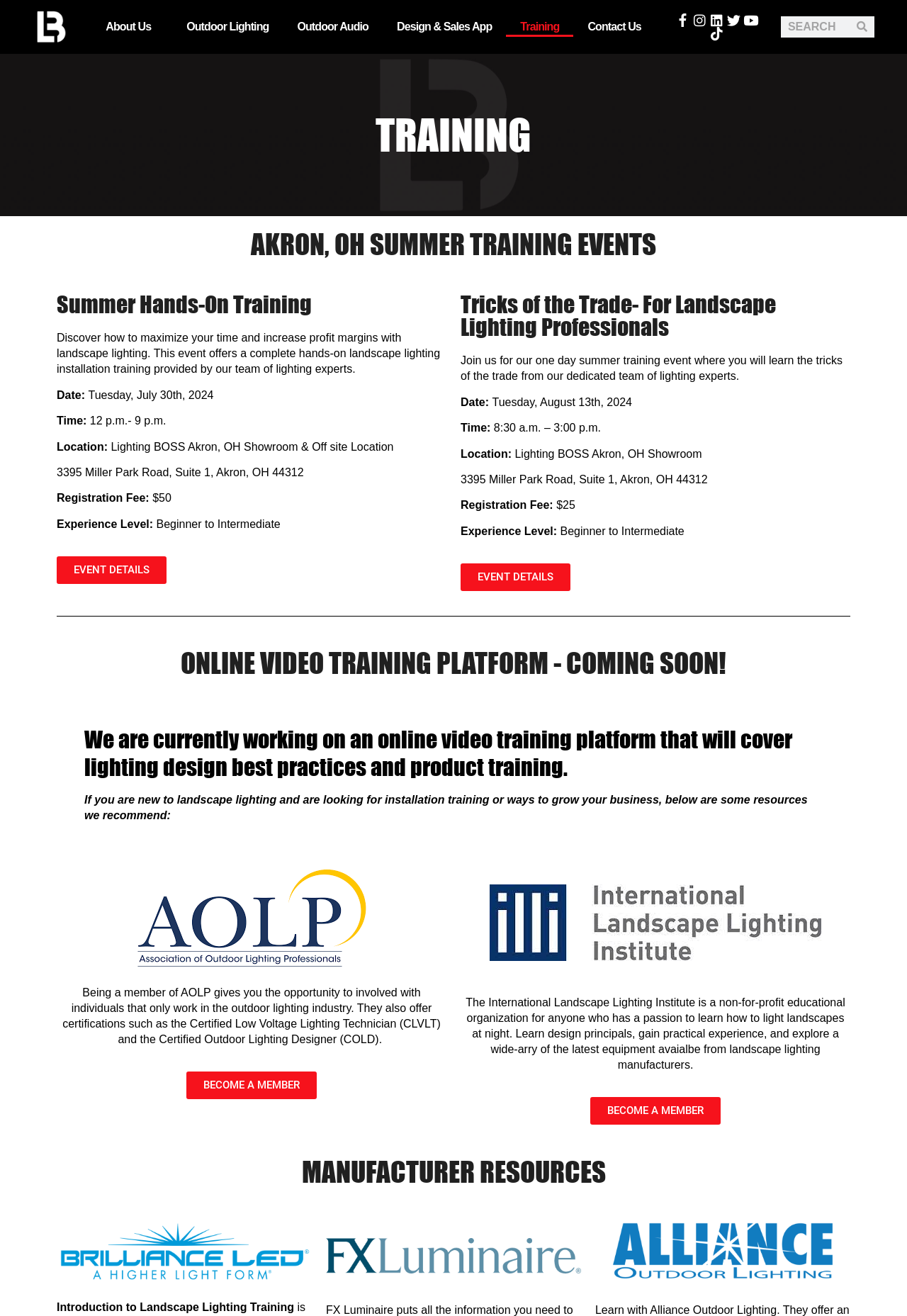Find the bounding box coordinates for the area that should be clicked to accomplish the instruction: "Click on About Us".

[0.101, 0.013, 0.19, 0.028]